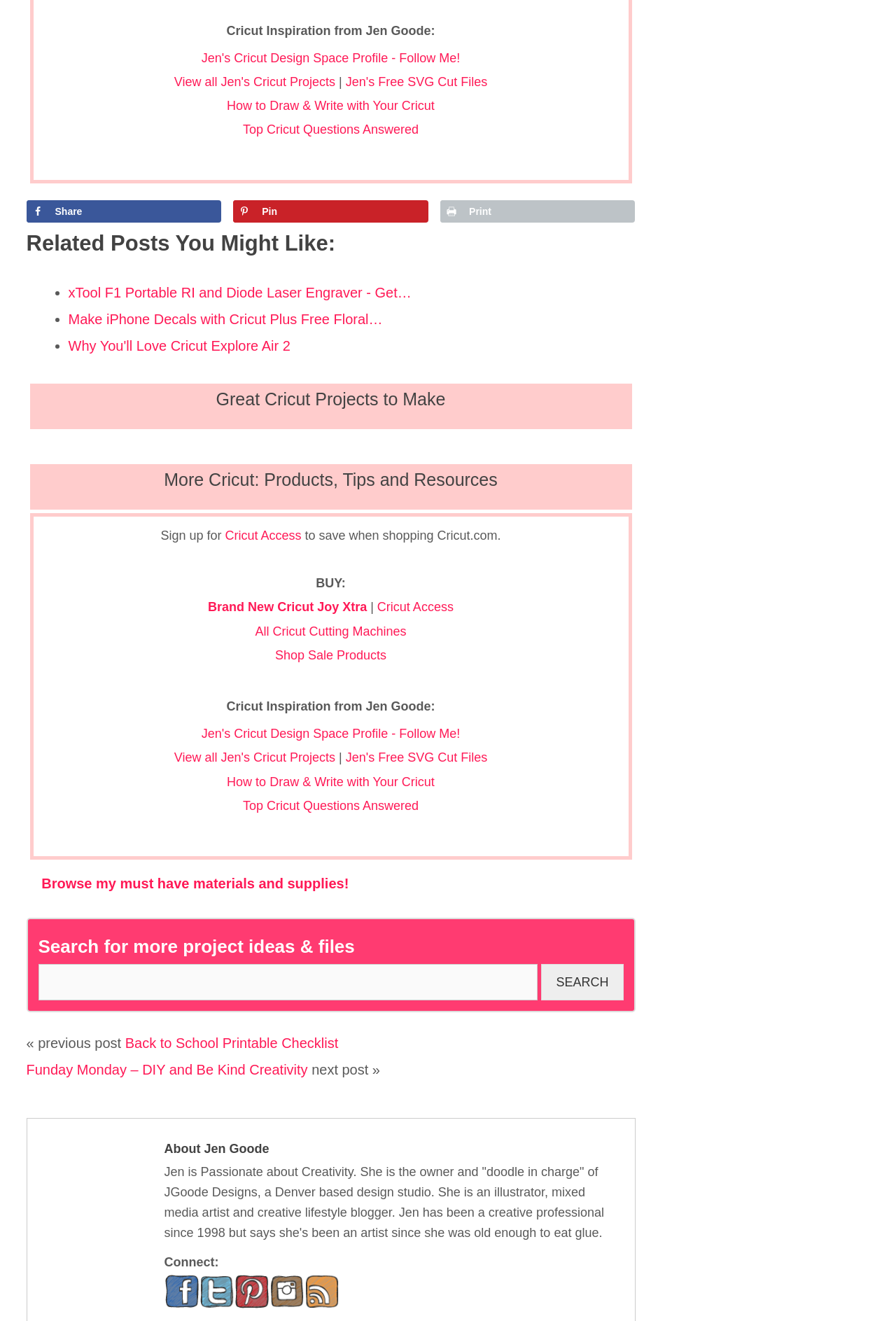Provide a single word or phrase to answer the given question: 
What is the name of the design studio owned by Jen Goode?

JGoode Designs